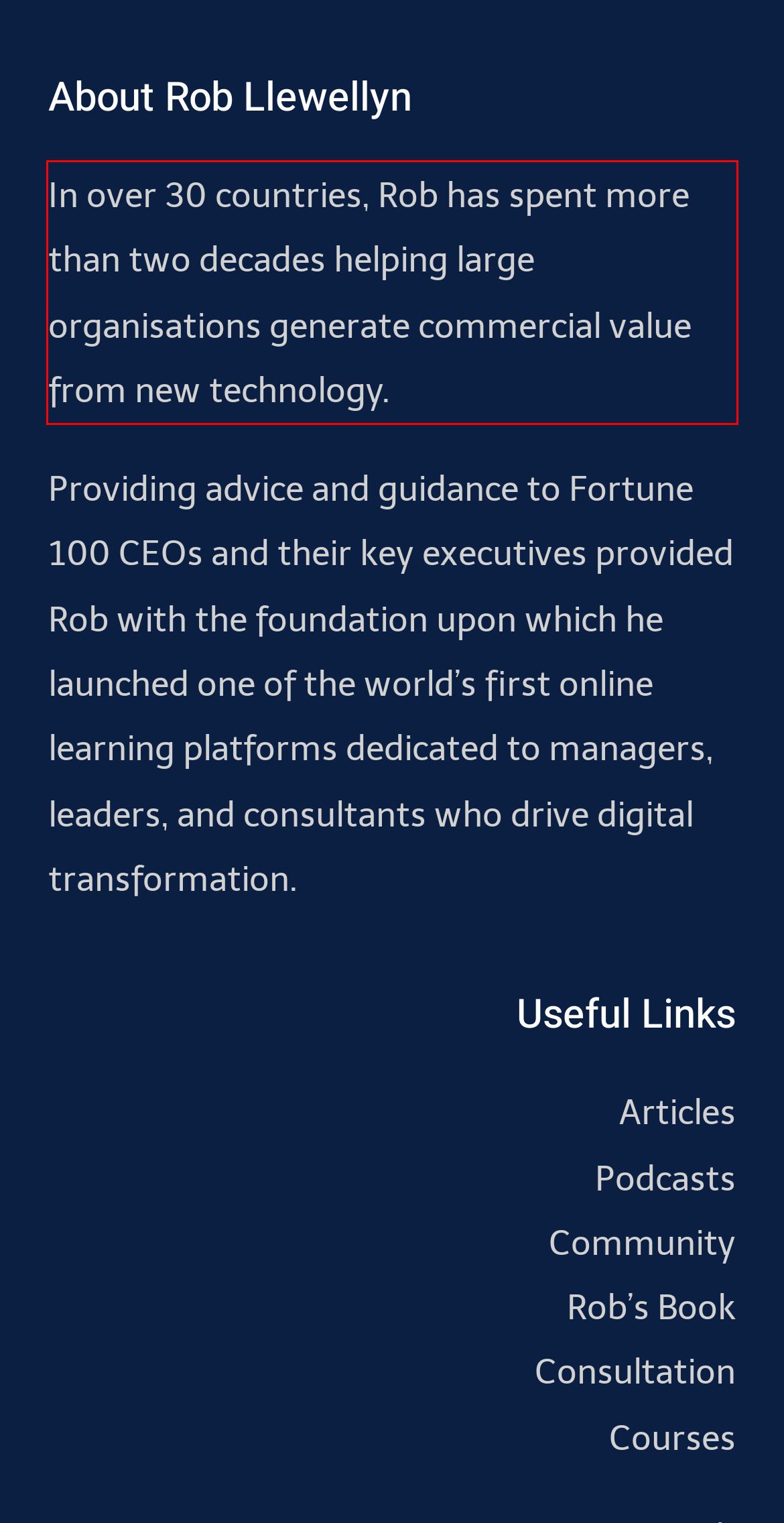Perform OCR on the text inside the red-bordered box in the provided screenshot and output the content.

In over 30 countries, Rob has spent more than two decades helping large organisations generate commercial value from new technology.